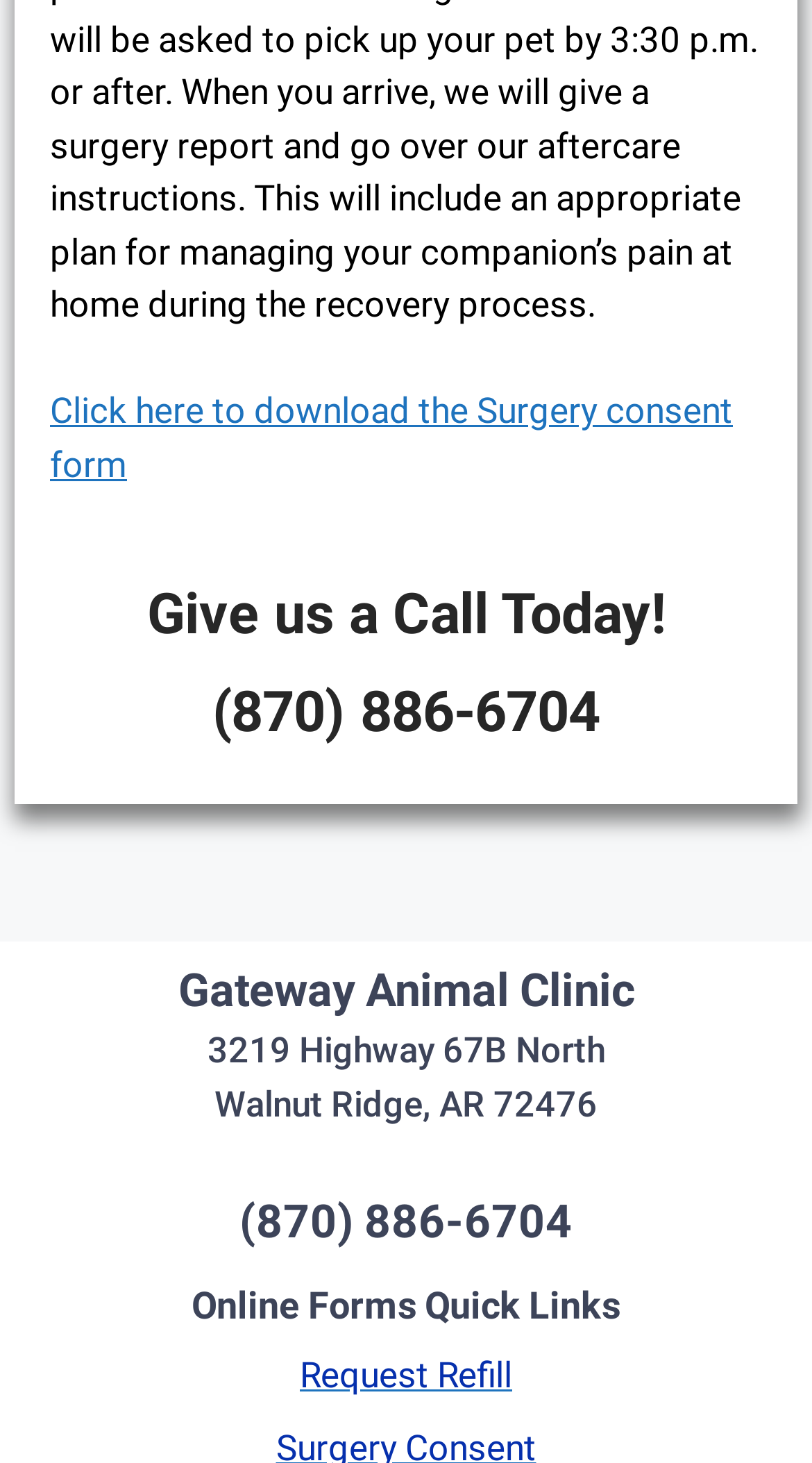Please examine the image and answer the question with a detailed explanation:
What is the clinic's address?

The clinic's address can be found in the static text elements '3219 Highway 67B North' and 'Walnut Ridge, AR 72476' which are located near the clinic's name.